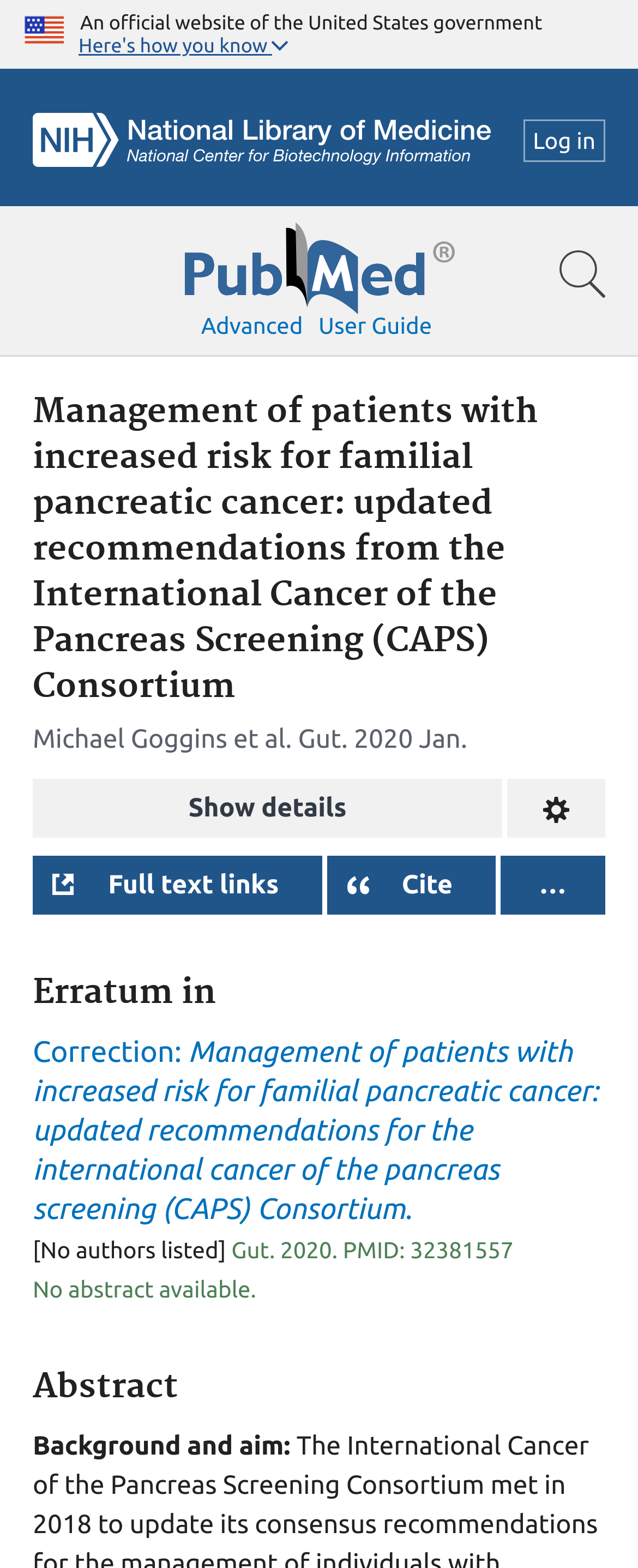Please locate the bounding box coordinates of the element that should be clicked to complete the given instruction: "switch skin".

None